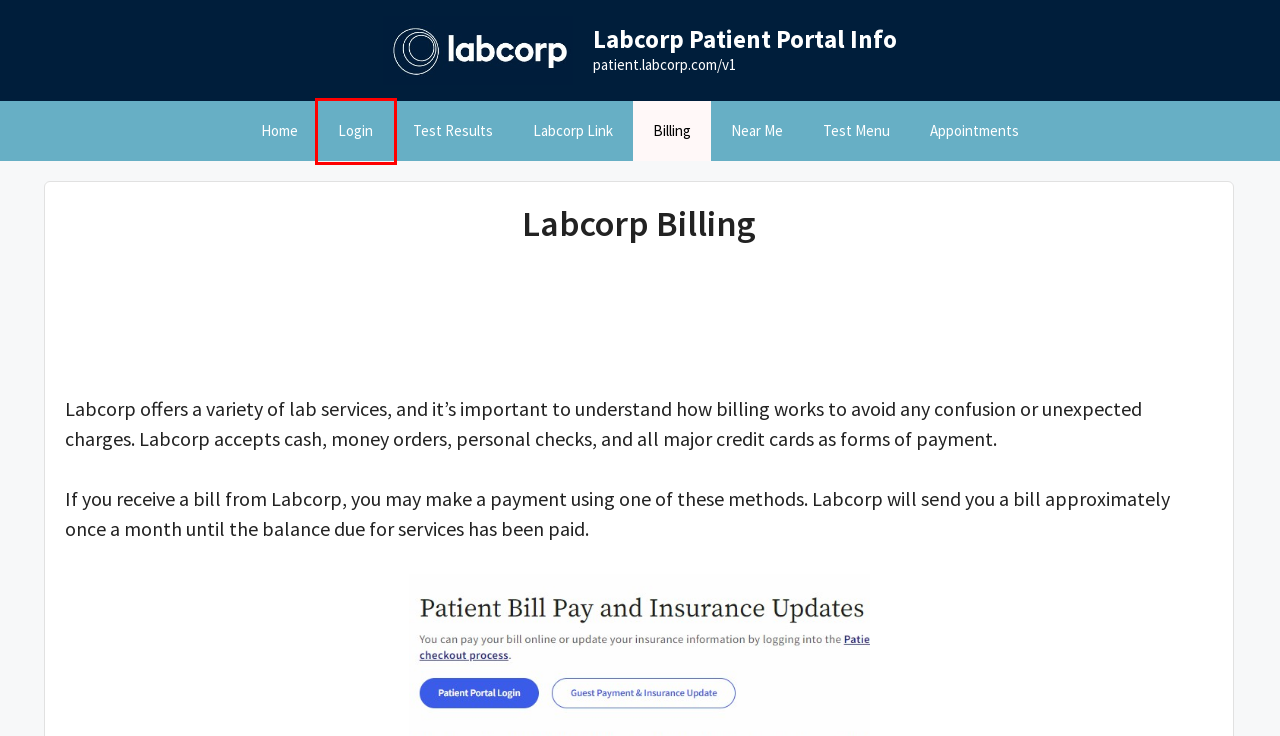You have a screenshot showing a webpage with a red bounding box highlighting an element. Choose the webpage description that best fits the new webpage after clicking the highlighted element. The descriptions are:
A. Labcorp Patient Portal Login
B. Labcorp Patient Portal
C. Labcorp Near Me
D. Check Labcorp Patient Portal Results
E. Labcorp Appointments
F. Labcorp Test Menu
G. Contact us - Labcorp Patient Portal Info
H. Labcorp Link - Lab Testing Information

A